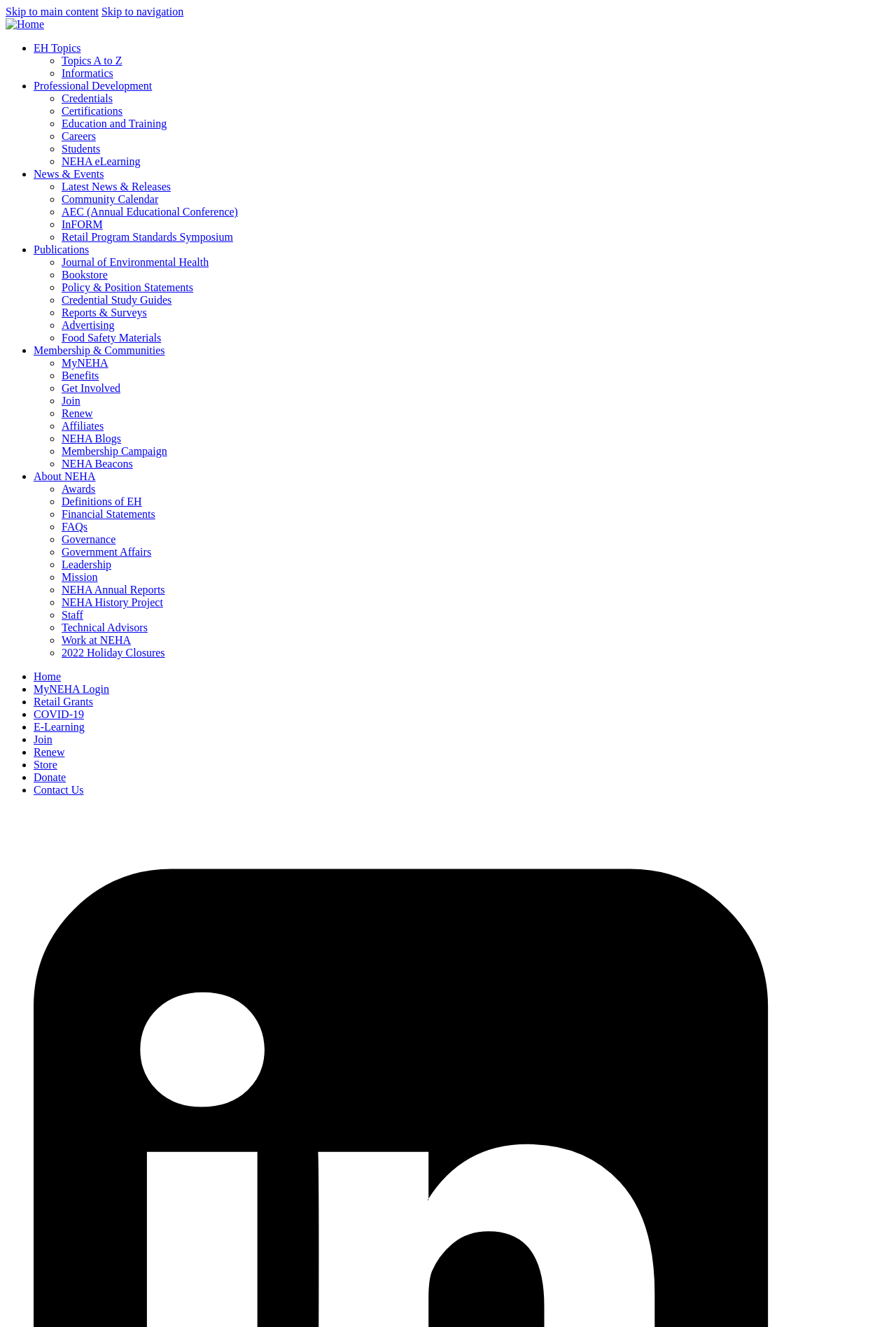Pinpoint the bounding box coordinates of the clickable area necessary to execute the following instruction: "Go to EH Topics". The coordinates should be given as four float numbers between 0 and 1, namely [left, top, right, bottom].

[0.038, 0.032, 0.09, 0.041]